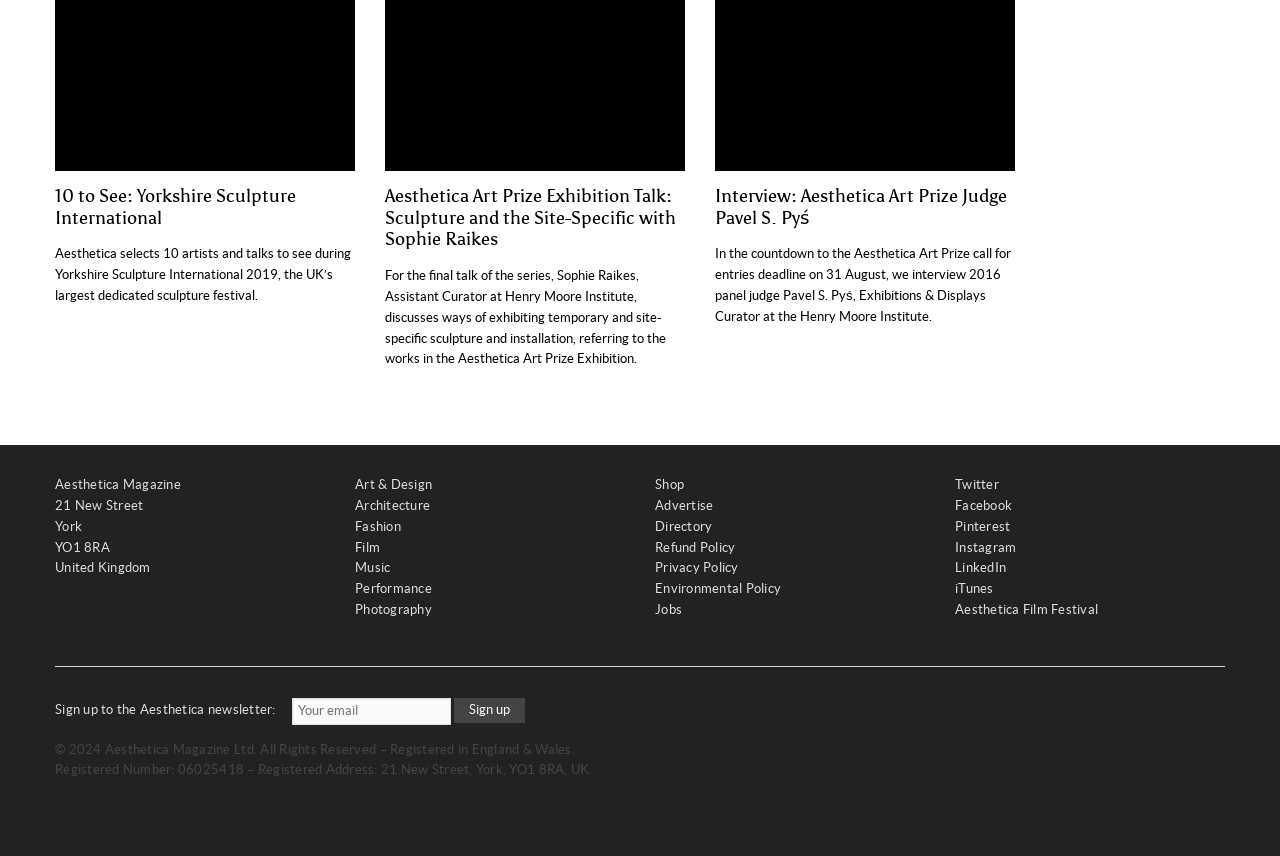Identify the bounding box for the given UI element using the description provided. Coordinates should be in the format (top-left x, top-left y, bottom-right x, bottom-right y) and must be between 0 and 1. Here is the description: Art & Design

[0.277, 0.558, 0.338, 0.575]